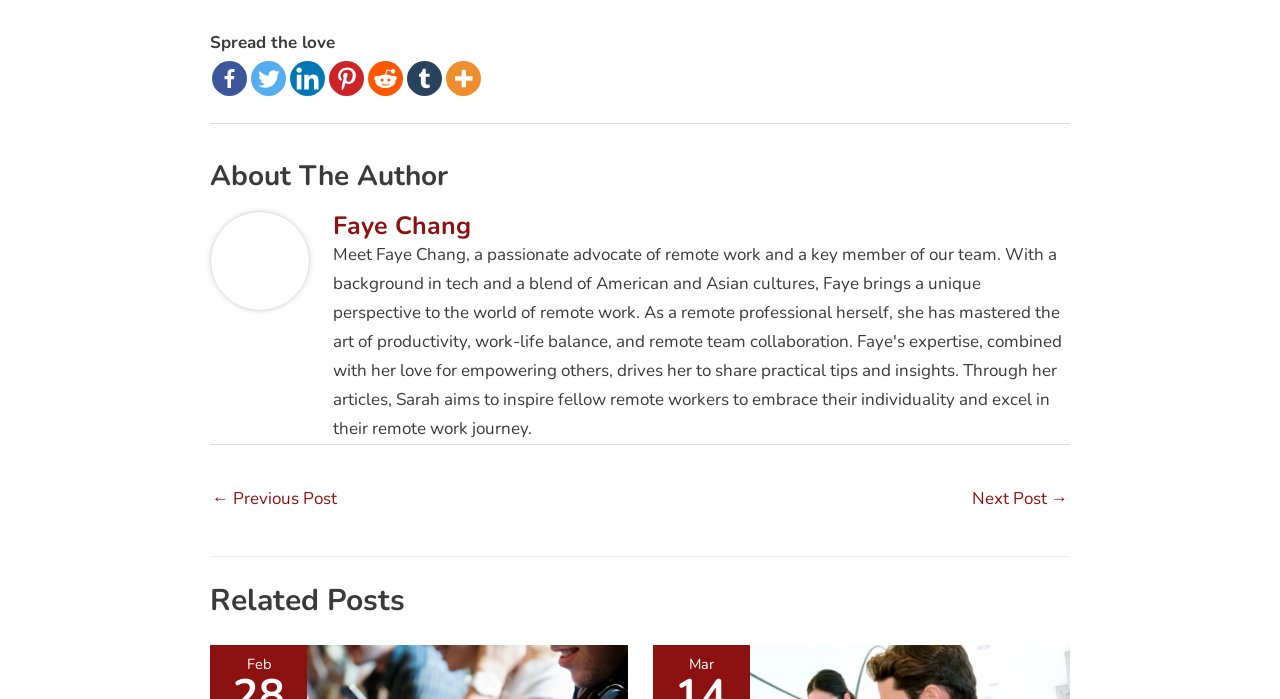Use the information in the screenshot to answer the question comprehensively: What is the purpose of the 'More' link?

The 'More' link is accompanied by an image, suggesting that it is a dropdown or expandable menu that provides access to more social media links beyond the initial 6 visible ones.